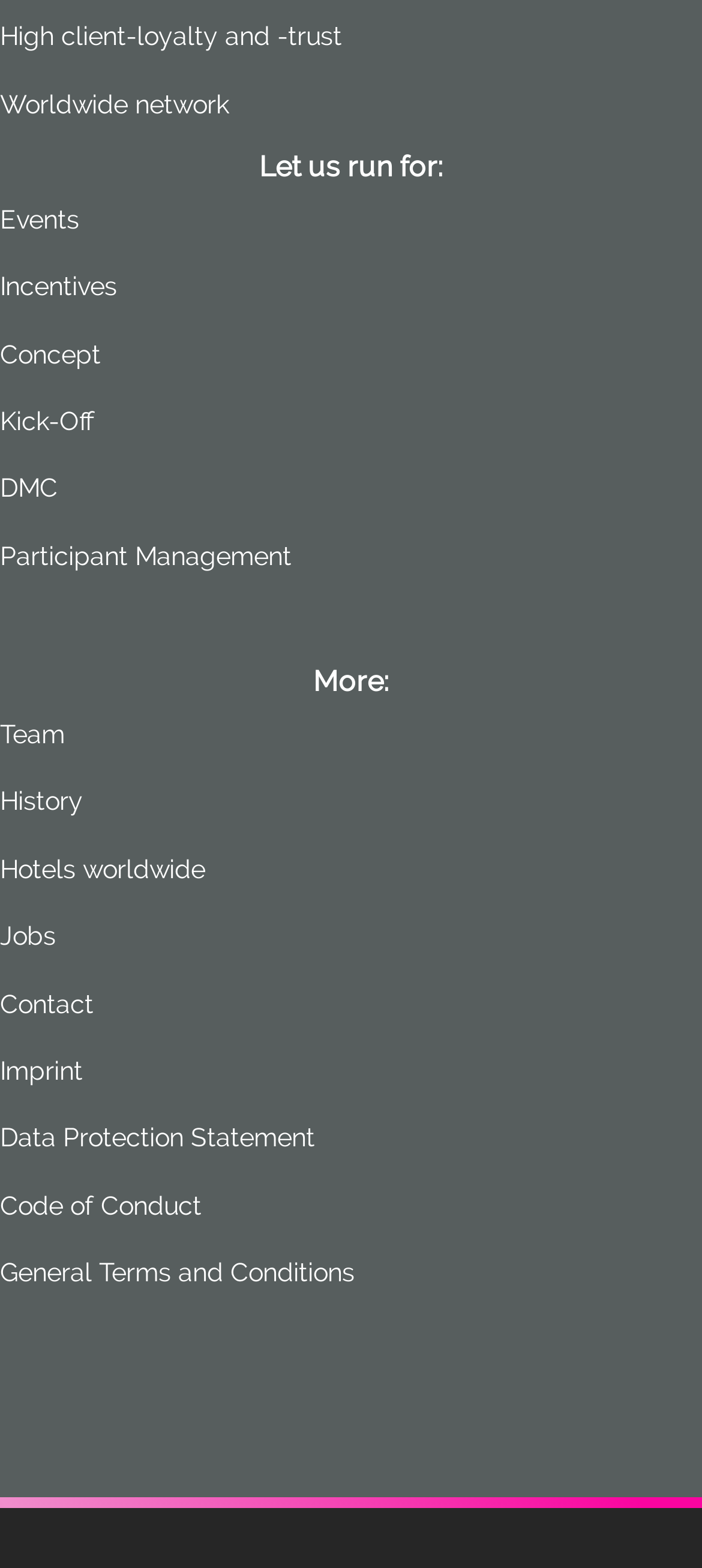Please provide the bounding box coordinates for the element that needs to be clicked to perform the instruction: "Contact us". The coordinates must consist of four float numbers between 0 and 1, formatted as [left, top, right, bottom].

[0.0, 0.63, 0.133, 0.649]